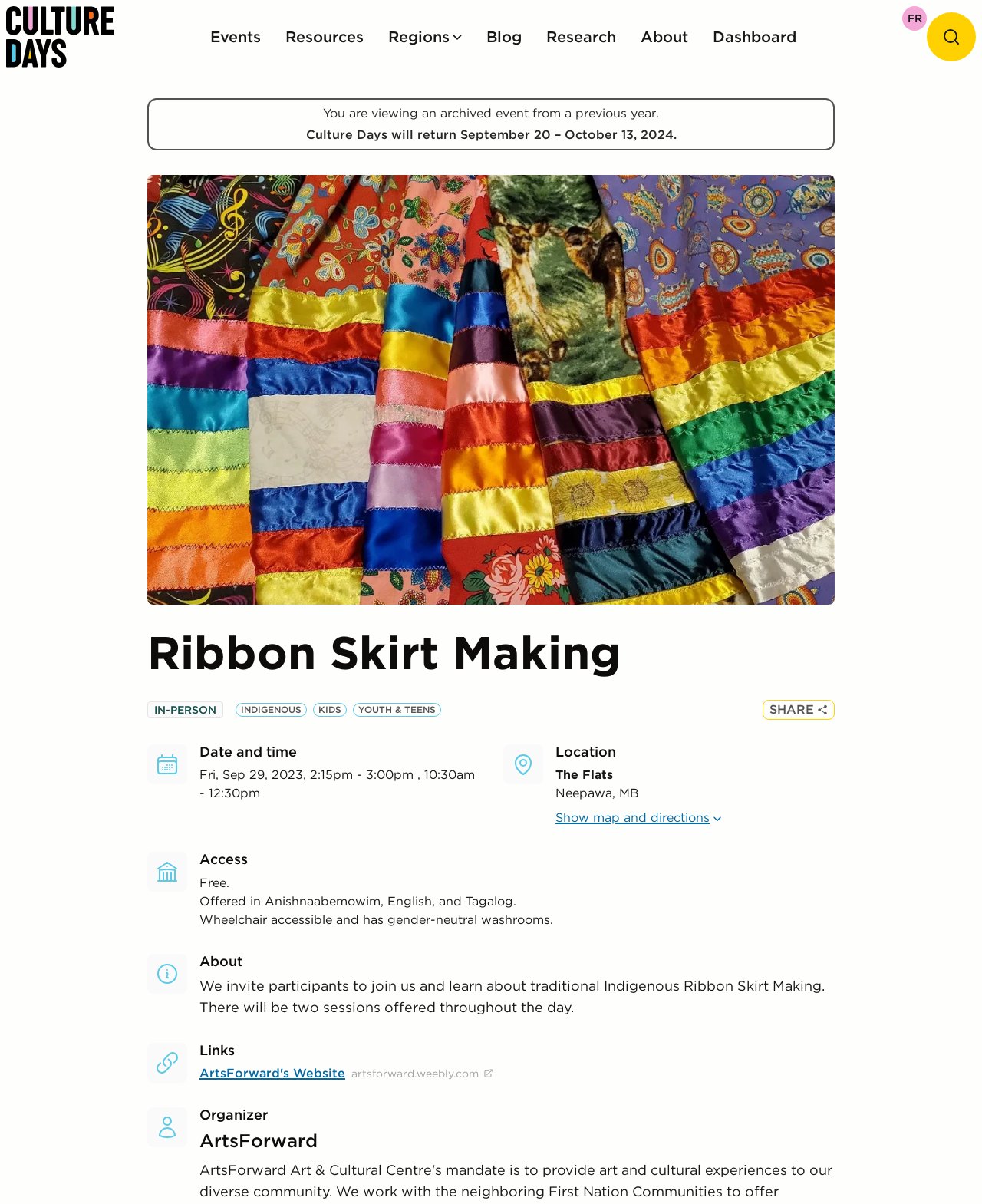Can you look at the image and give a comprehensive answer to the question:
What is the location of the event?

The webpage provides the location information under the 'Location' heading, specifying that the event will take place at 'The Flats' in 'Neepawa, MB'.